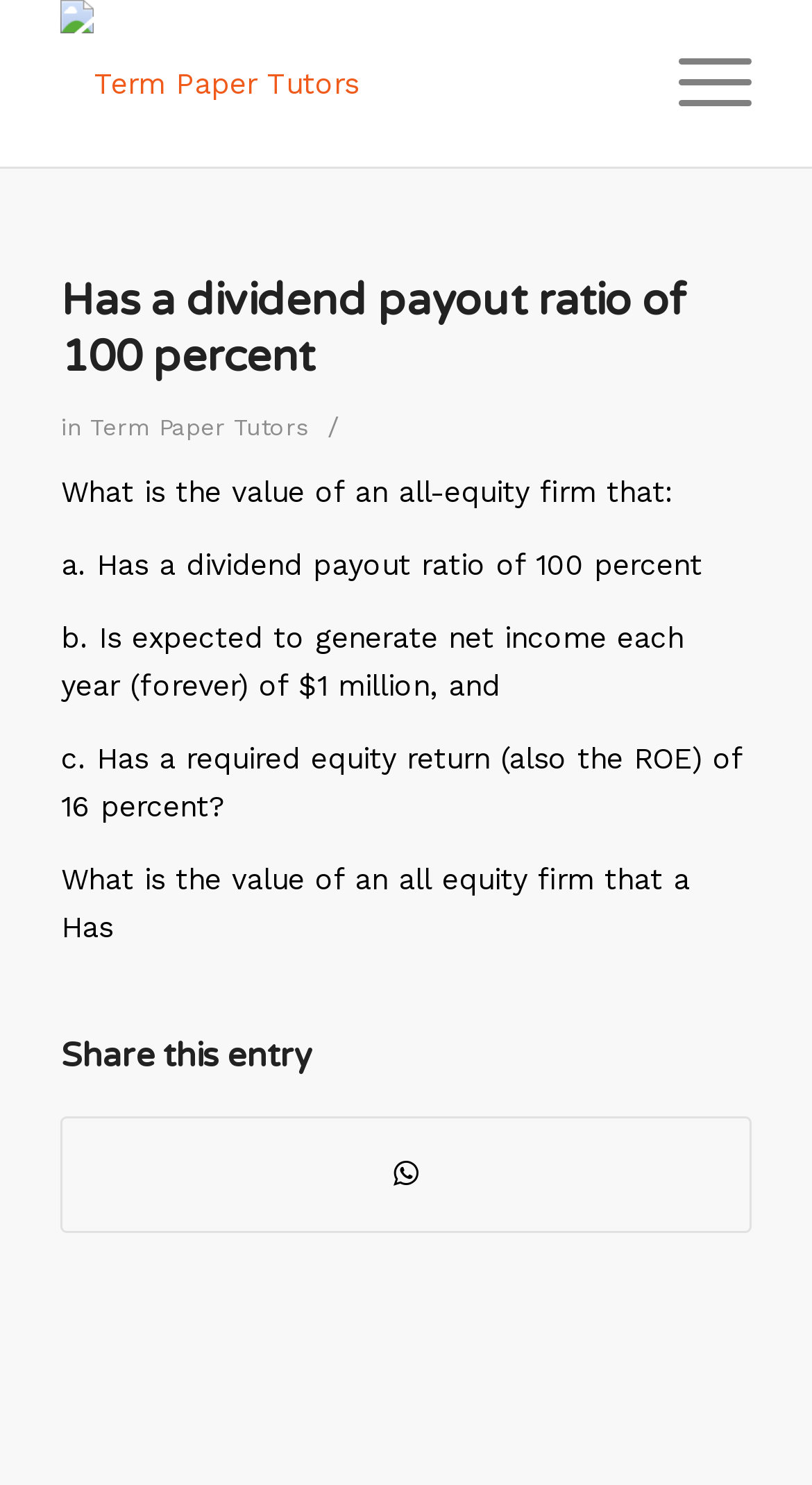Respond to the question below with a single word or phrase:
What is the topic of the article?

Dividend payout ratio